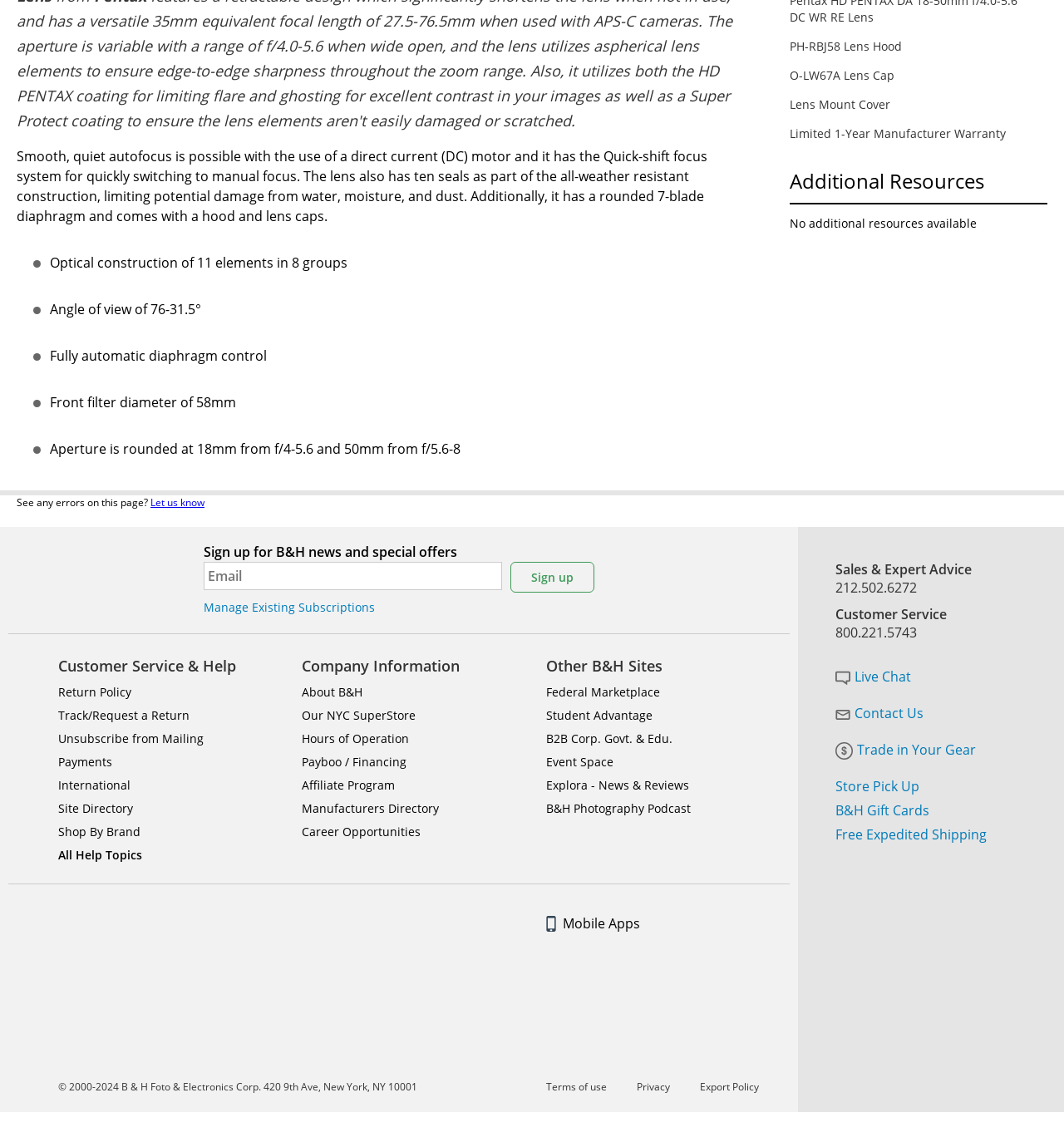Provide the bounding box coordinates of the HTML element this sentence describes: "Federal Marketplace". The bounding box coordinates consist of four float numbers between 0 and 1, i.e., [left, top, right, bottom].

[0.513, 0.604, 0.62, 0.618]